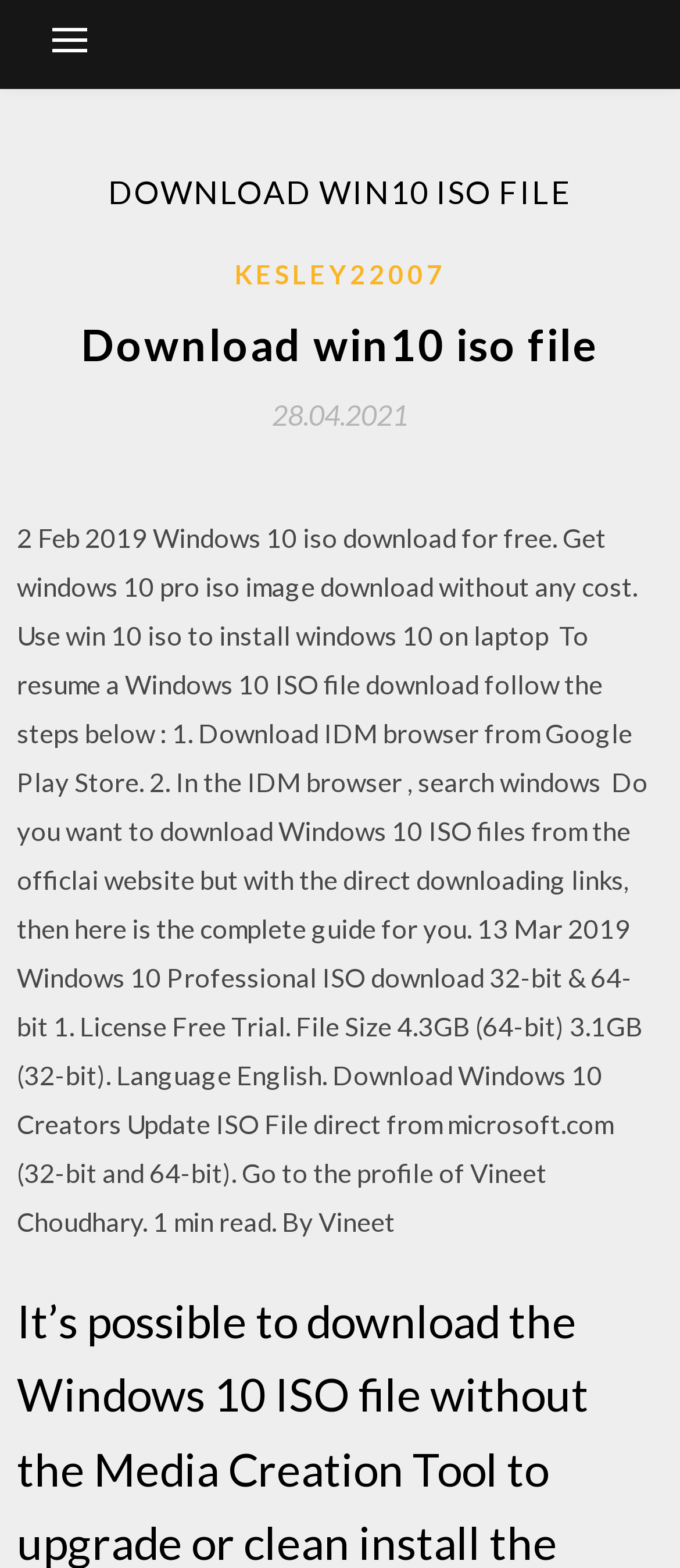What is the recommended browser to use for downloading the Windows 10 ISO file?
Could you give a comprehensive explanation in response to this question?

According to the webpage content, the recommended browser to use for downloading the Windows 10 ISO file is the IDM browser, which can be downloaded from the Google Play Store.